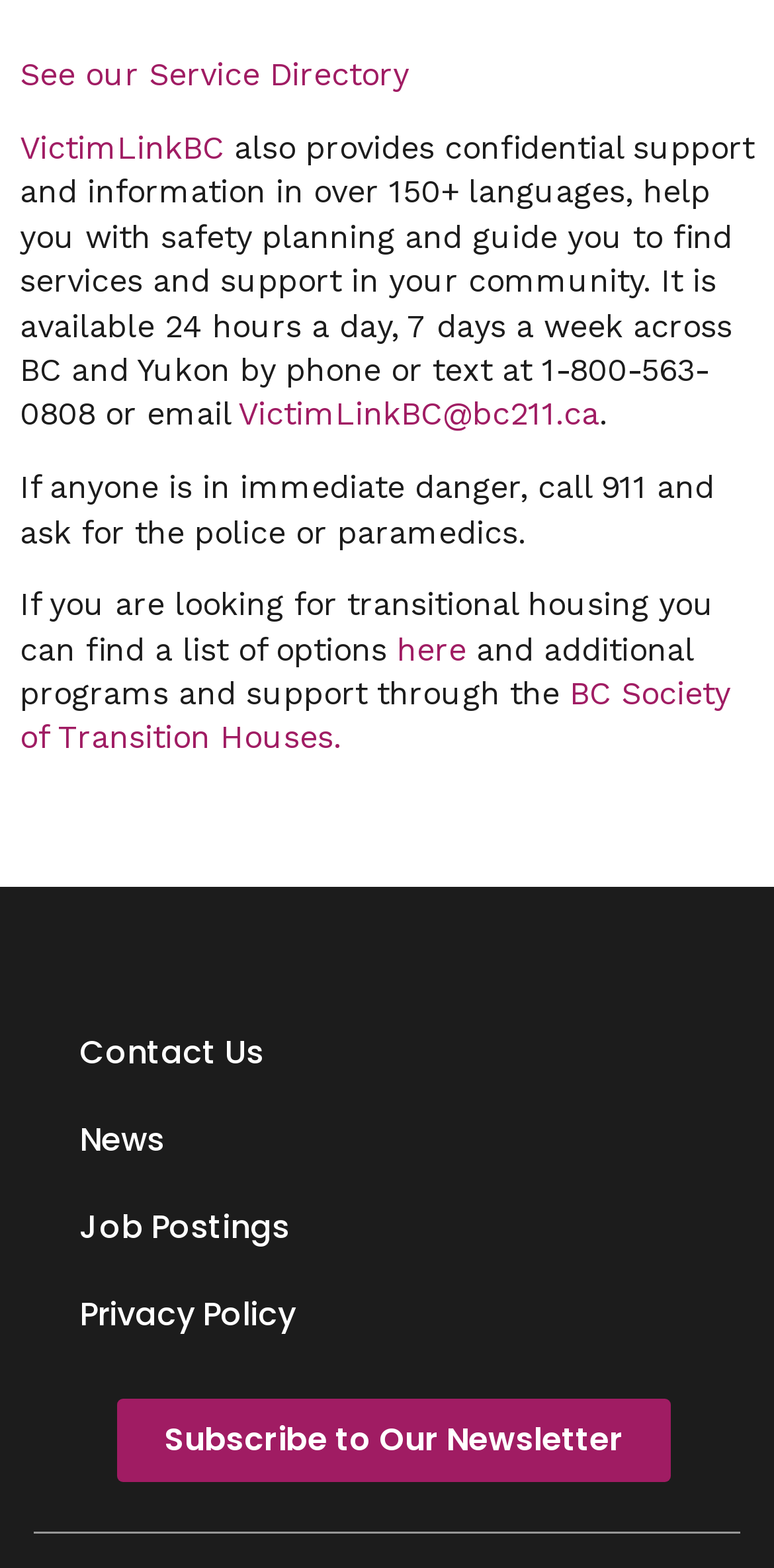Find the bounding box coordinates of the clickable region needed to perform the following instruction: "Learn about services". The coordinates should be provided as four float numbers between 0 and 1, i.e., [left, top, right, bottom].

[0.026, 0.036, 0.528, 0.06]